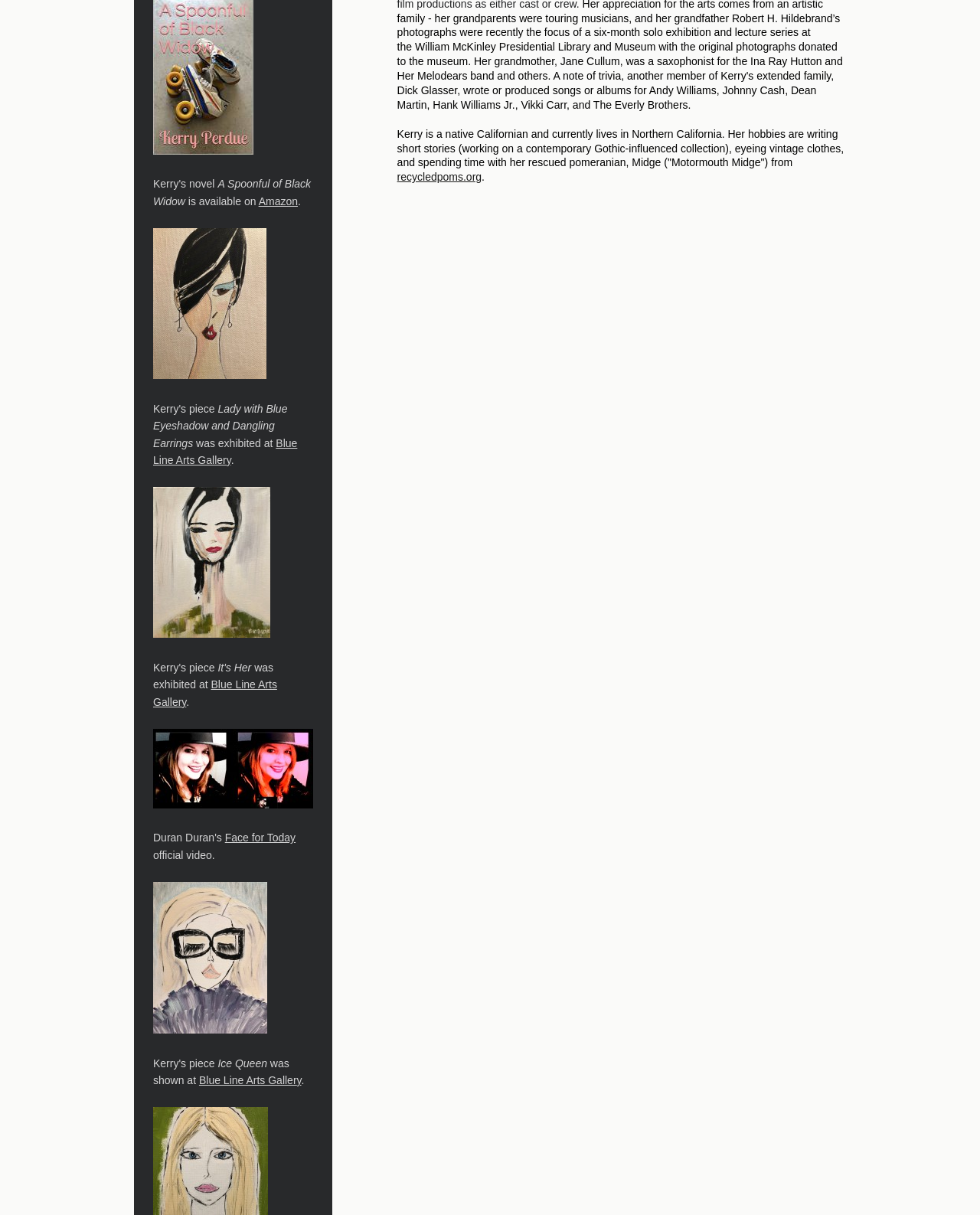Based on the element description Blue Line Arts Galler, identify the bounding box of the UI element in the given webpage screenshot. The coordinates should be in the format (top-left x, top-left y, bottom-right x, bottom-right y) and must be between 0 and 1.

[0.203, 0.884, 0.303, 0.894]